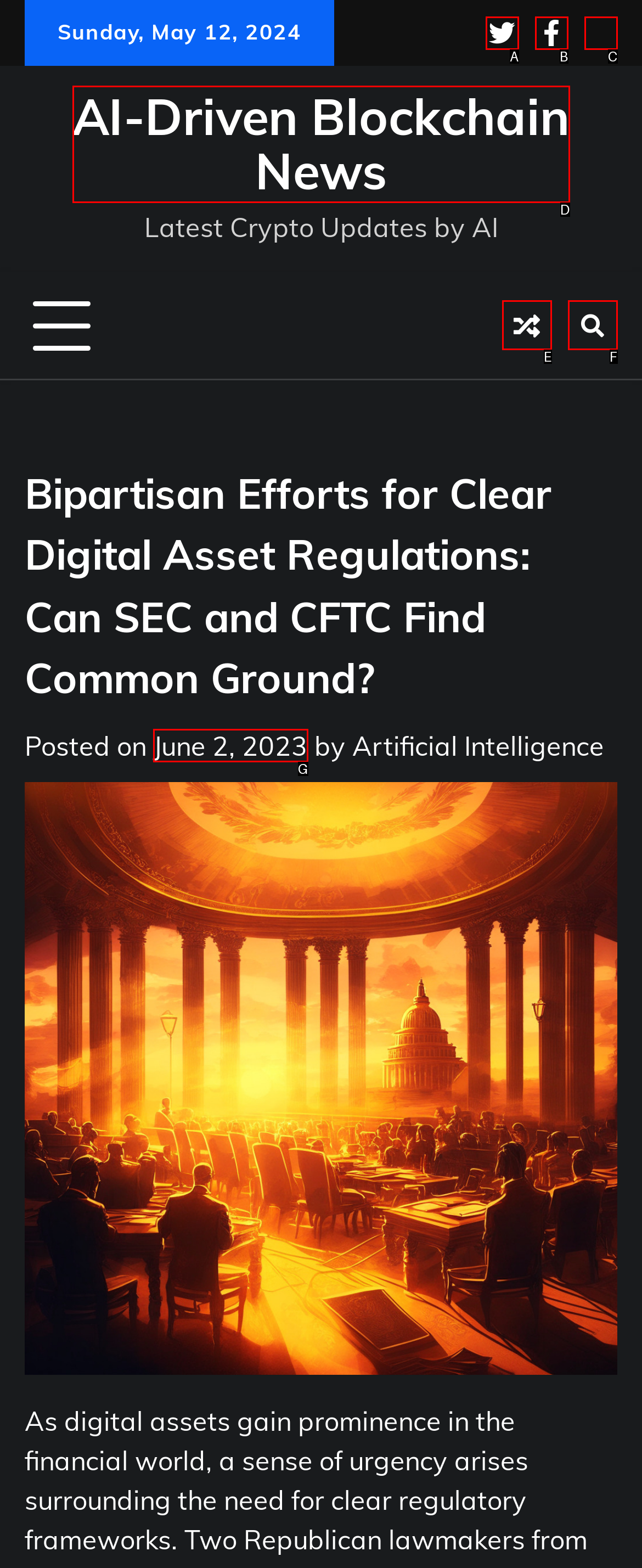Pick the option that corresponds to: June 2, 2023
Provide the letter of the correct choice.

G